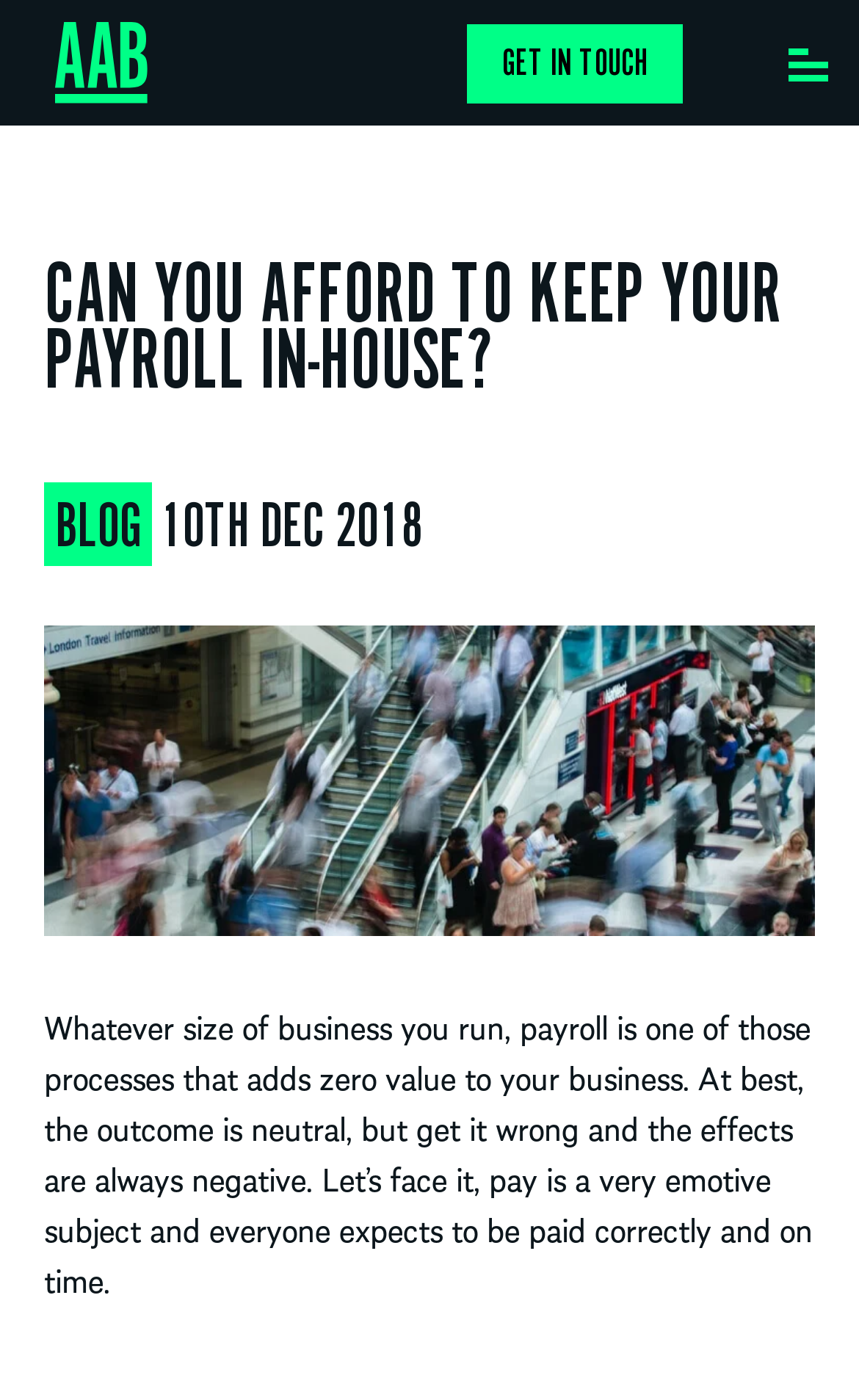What is the tone of the blog post?
Using the image provided, answer with just one word or phrase.

Neutral